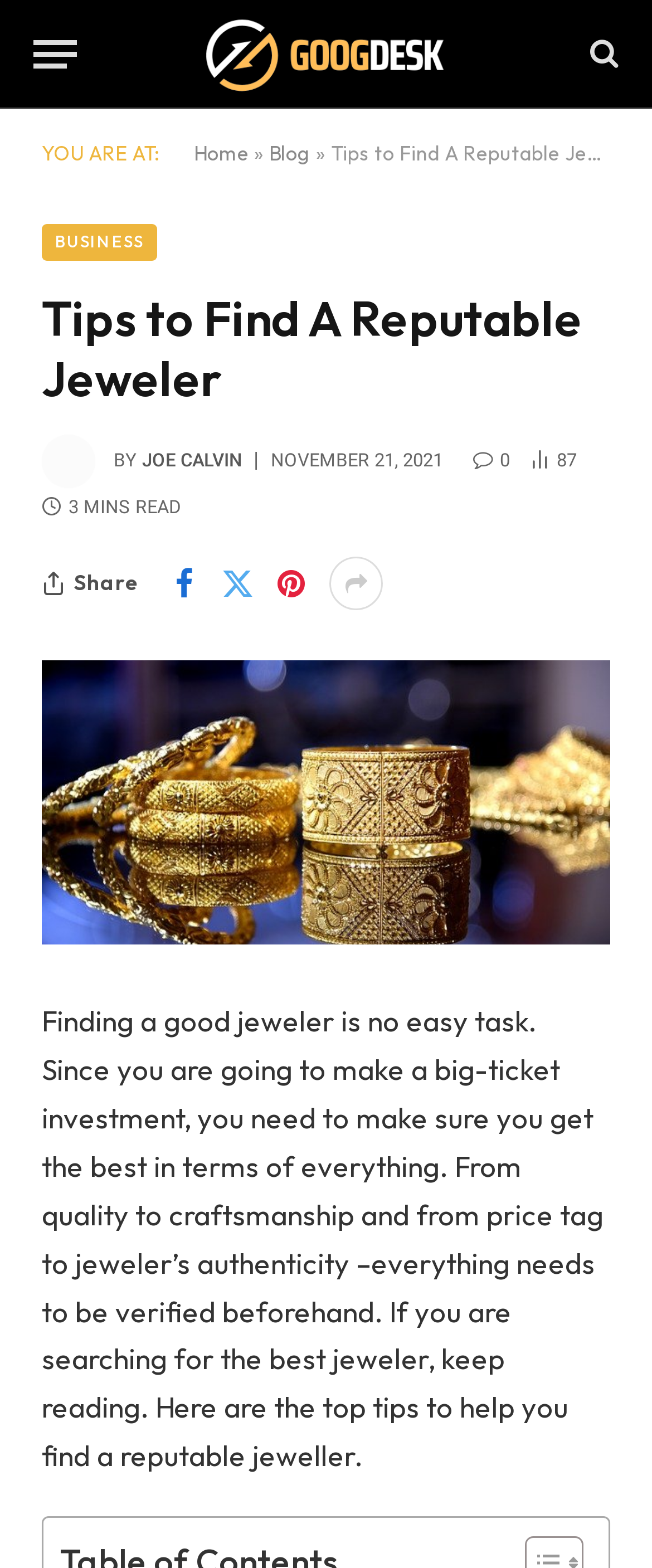Locate the bounding box coordinates of the area that needs to be clicked to fulfill the following instruction: "Explore action figures". The coordinates should be in the format of four float numbers between 0 and 1, namely [left, top, right, bottom].

None